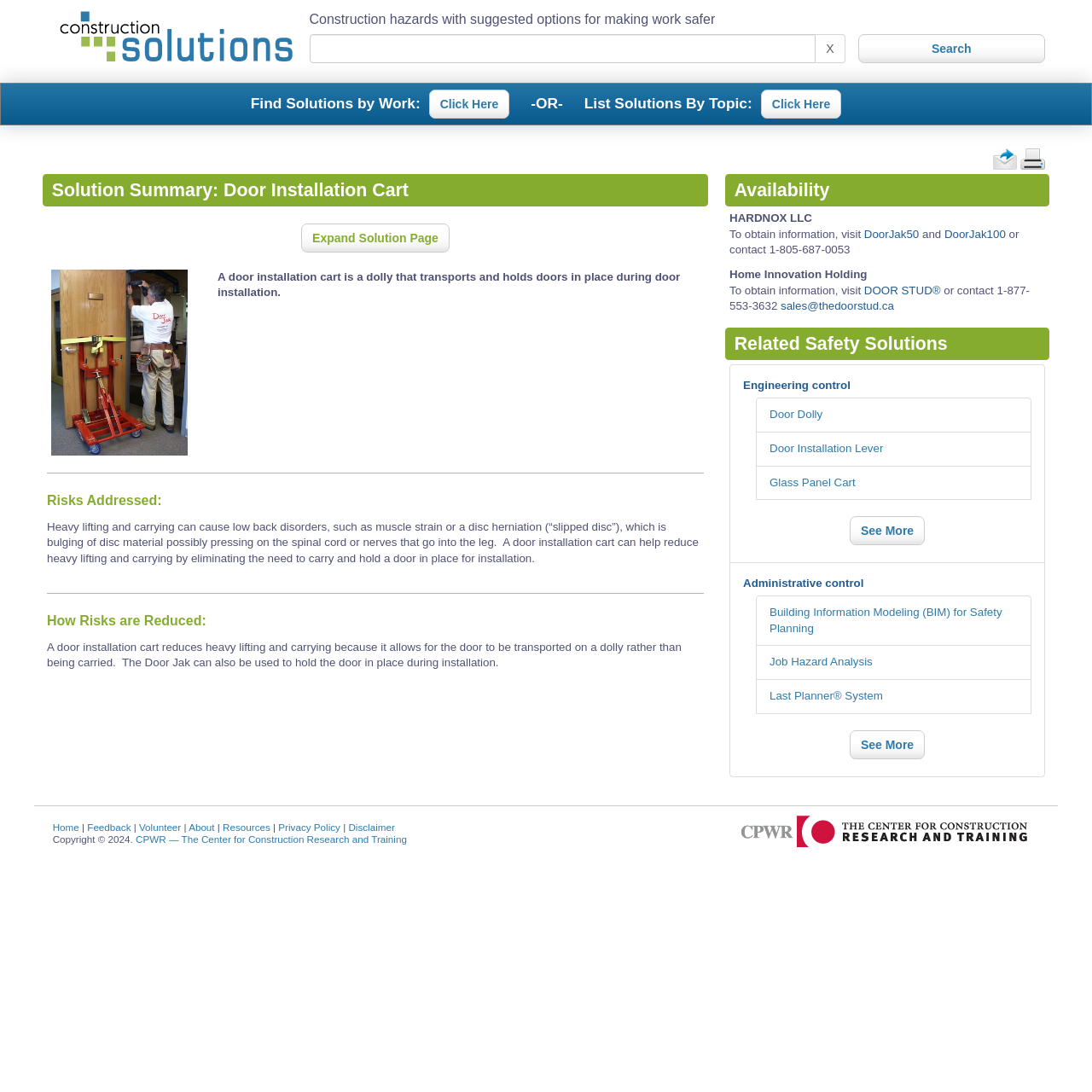Extract the main title from the webpage and generate its text.

Solution Summary: Door Installation Cart